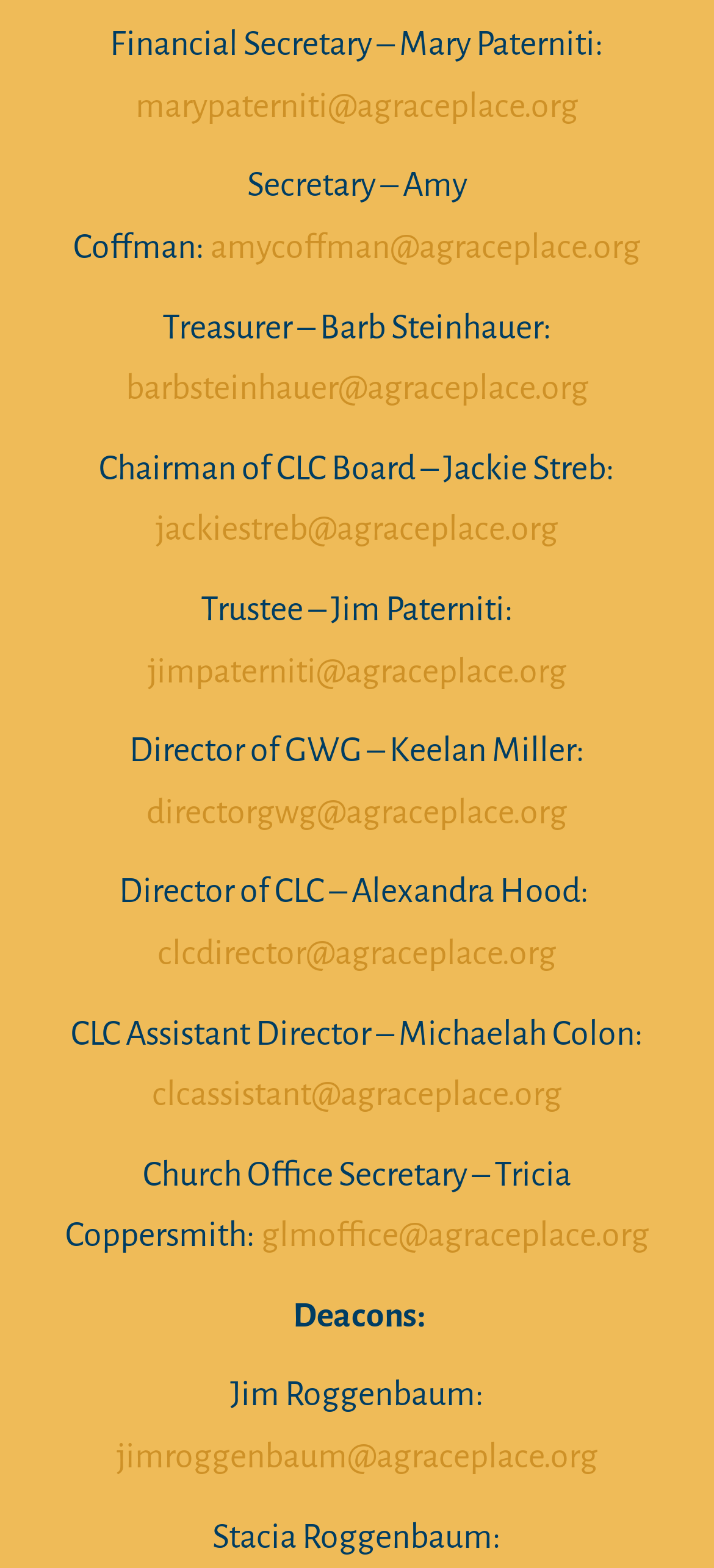Locate the bounding box coordinates of the clickable region to complete the following instruction: "Confirm you are 21 years or older."

None